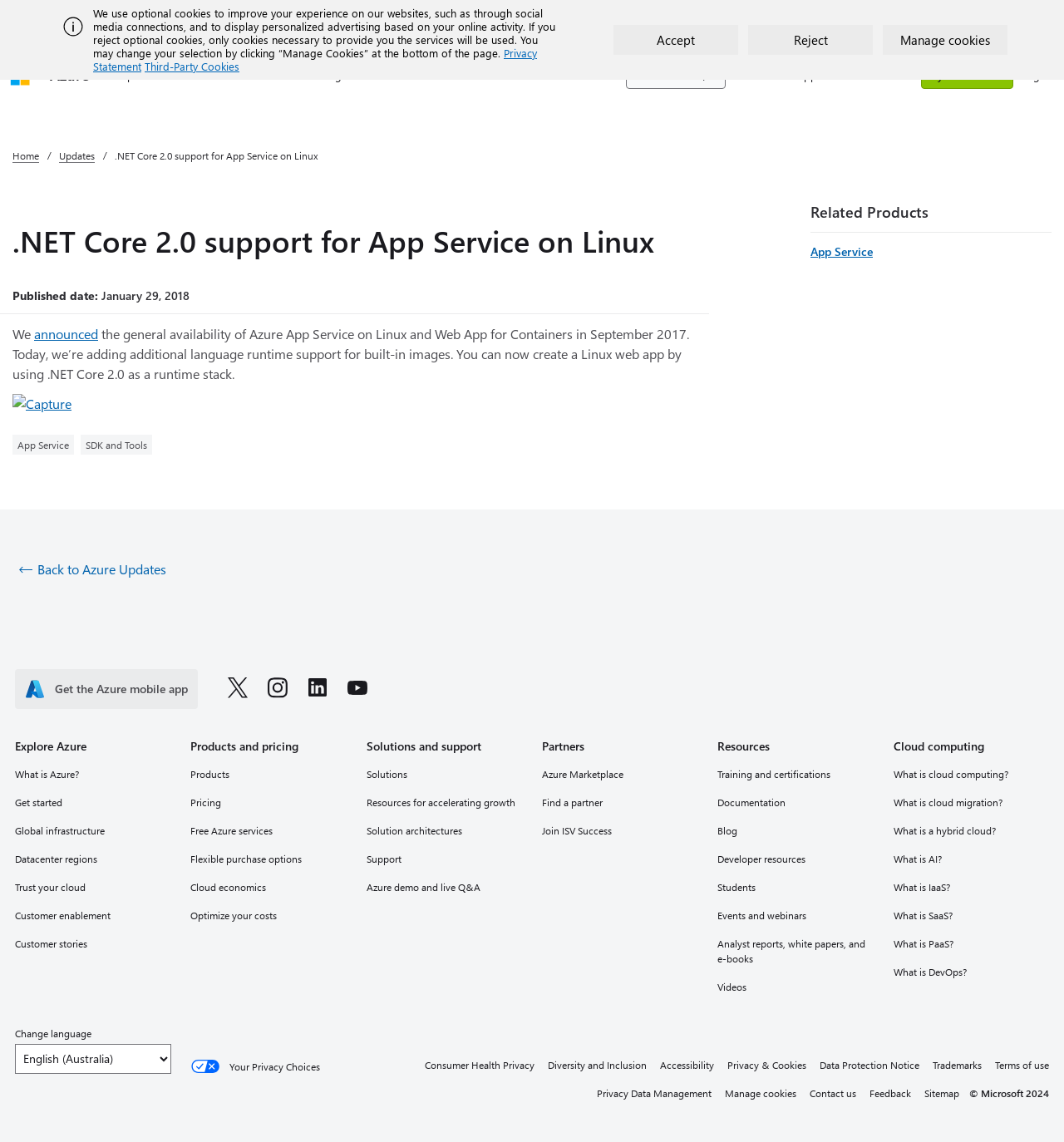What is the title or heading displayed on the webpage?

.NET Core 2.0 support for App Service on Linux